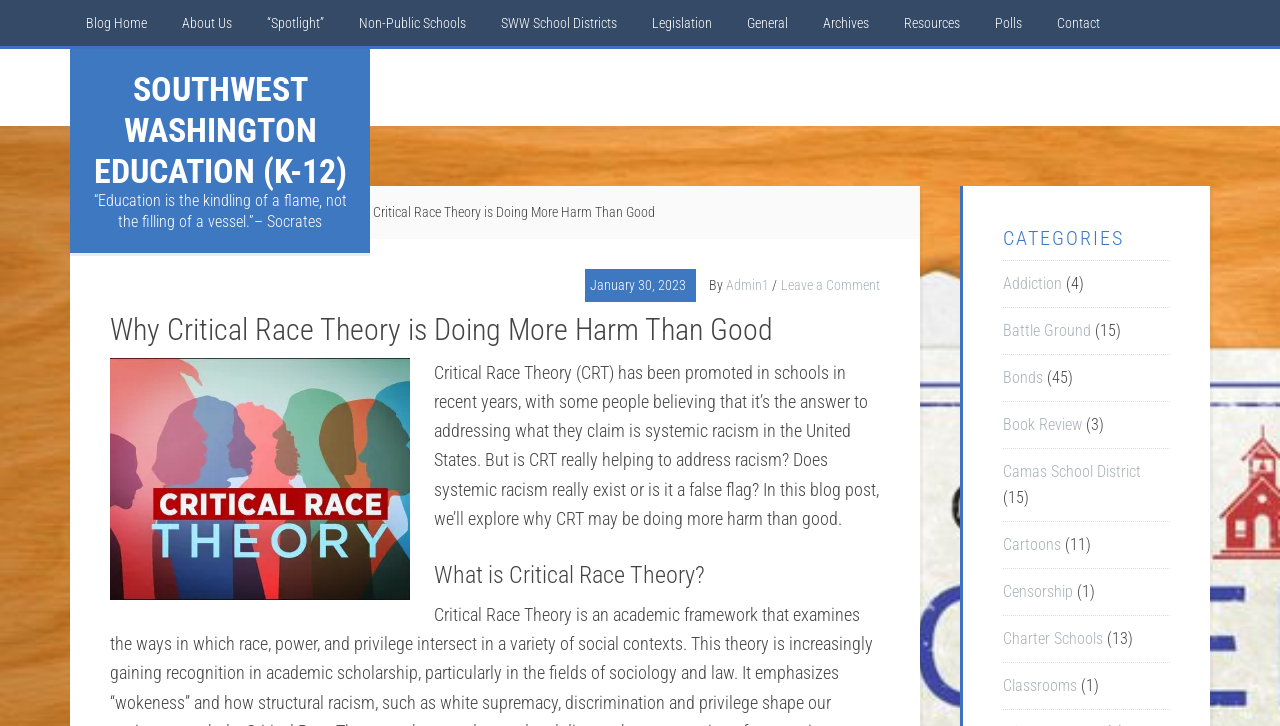Can you find the bounding box coordinates for the element to click on to achieve the instruction: "Click on the 'Blog Home' link"?

[0.055, 0.0, 0.127, 0.063]